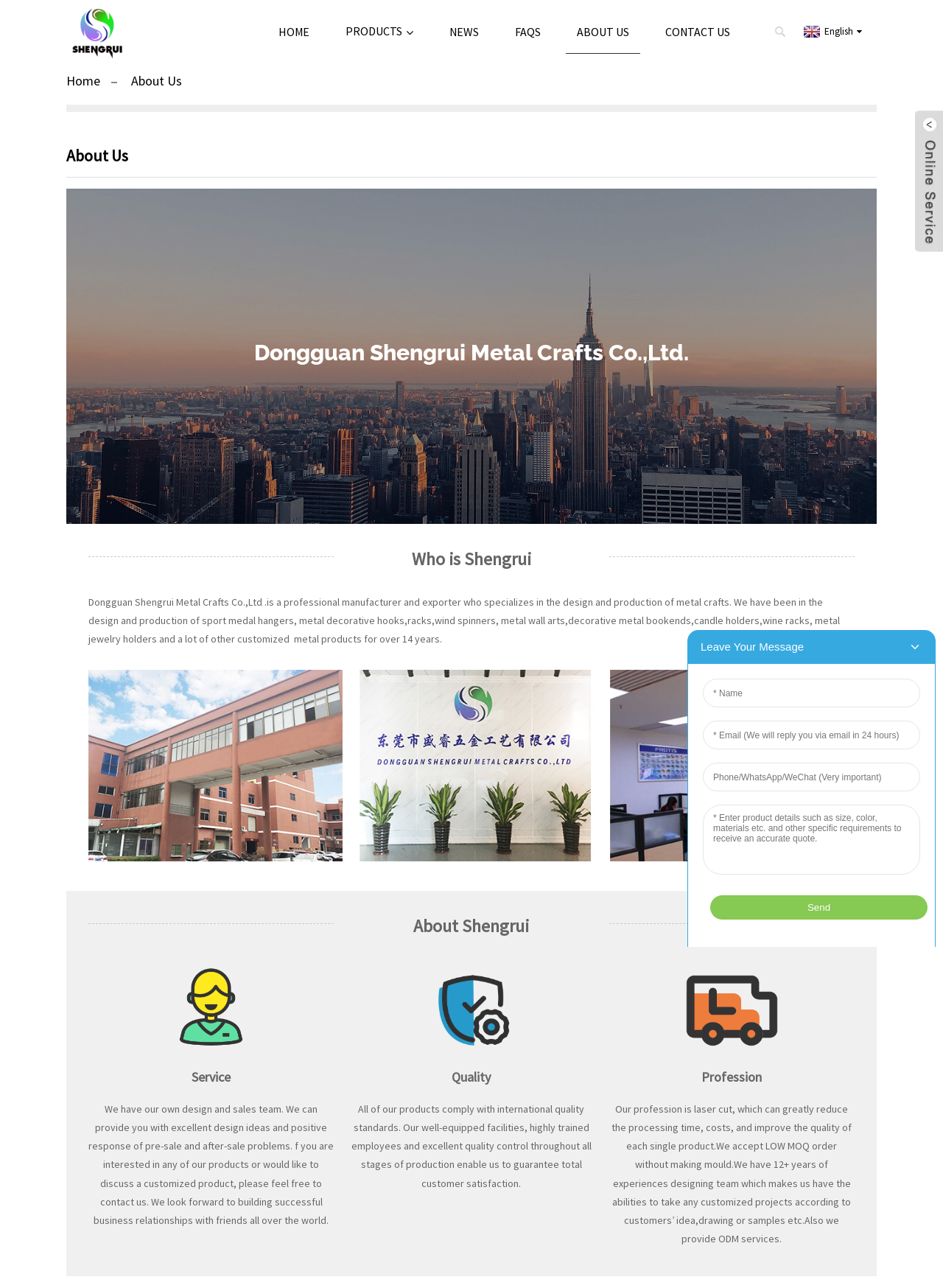Predict the bounding box coordinates for the UI element described as: "About Us". The coordinates should be four float numbers between 0 and 1, presented as [left, top, right, bottom].

[0.139, 0.056, 0.193, 0.069]